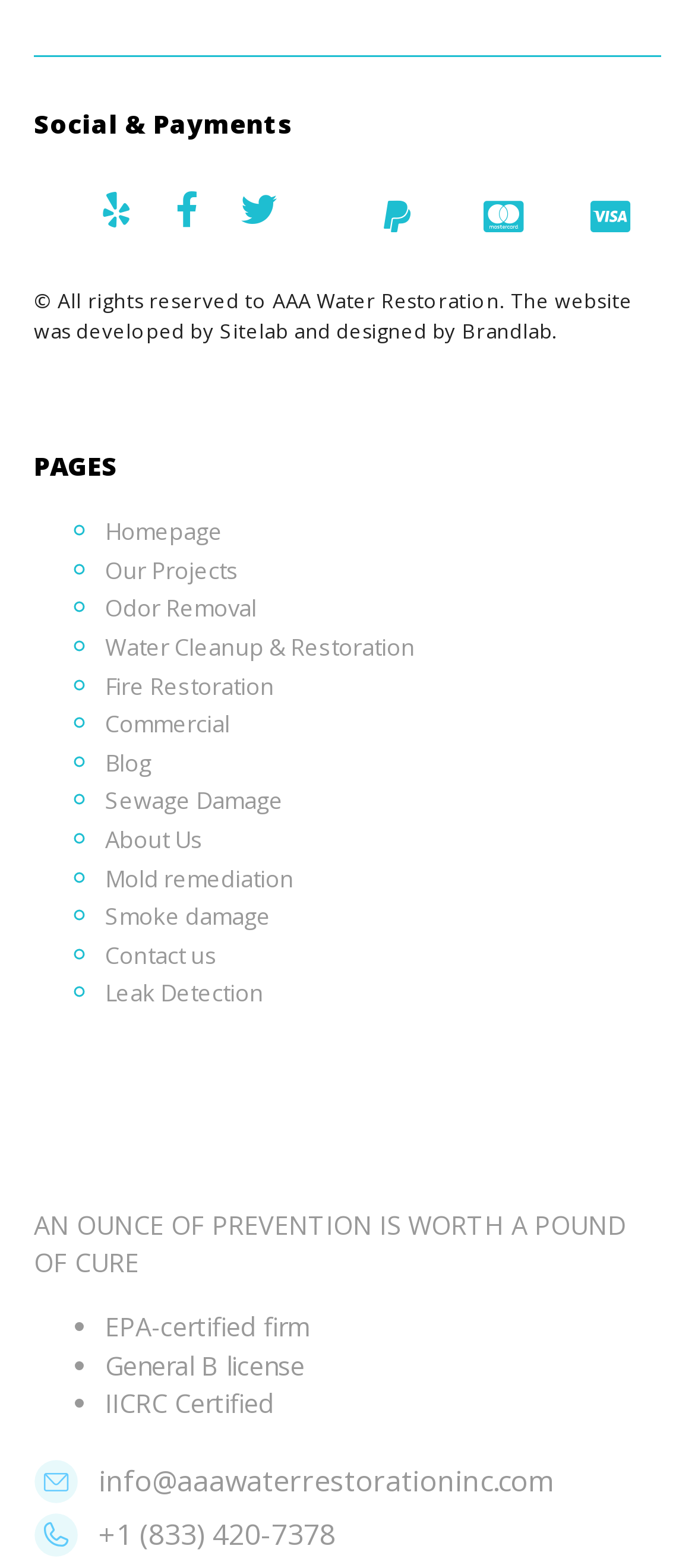Determine the bounding box coordinates for the area that needs to be clicked to fulfill this task: "visit Contact Us". The coordinates must be given as four float numbers between 0 and 1, i.e., [left, top, right, bottom].

None